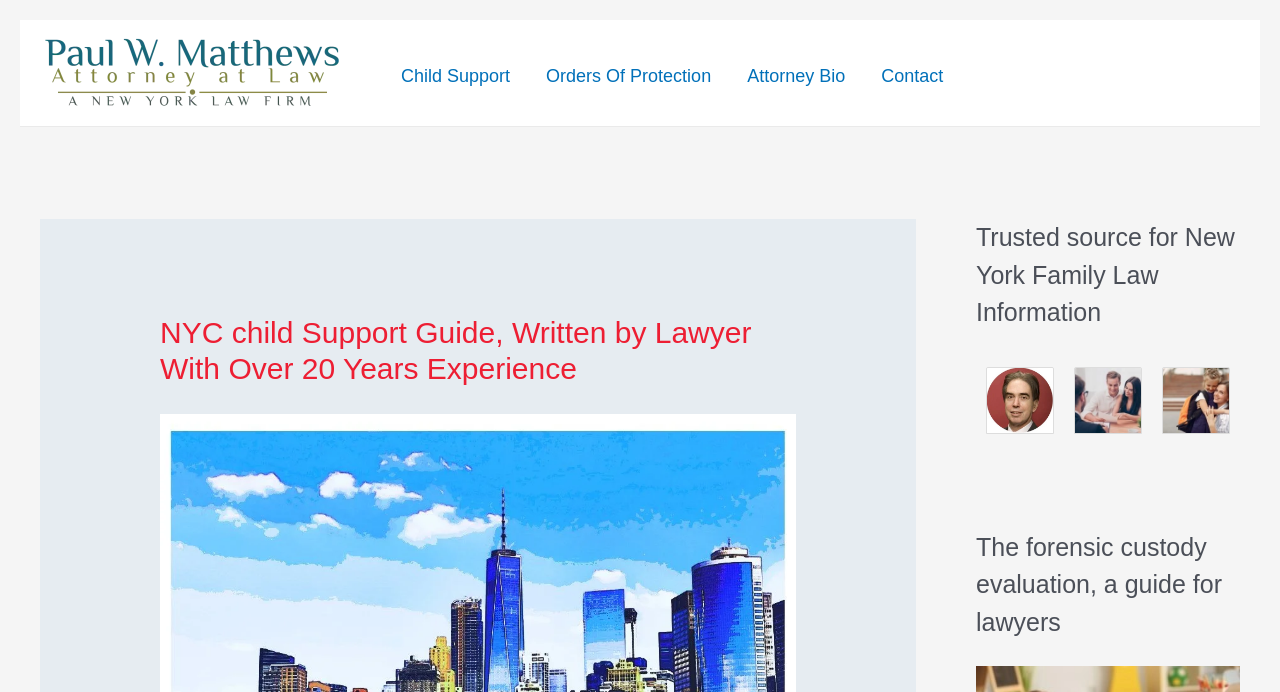Determine the bounding box coordinates for the HTML element mentioned in the following description: "Articles, papers and presentations". The coordinates should be a list of four floats ranging from 0 to 1, represented as [left, top, right, bottom].

None